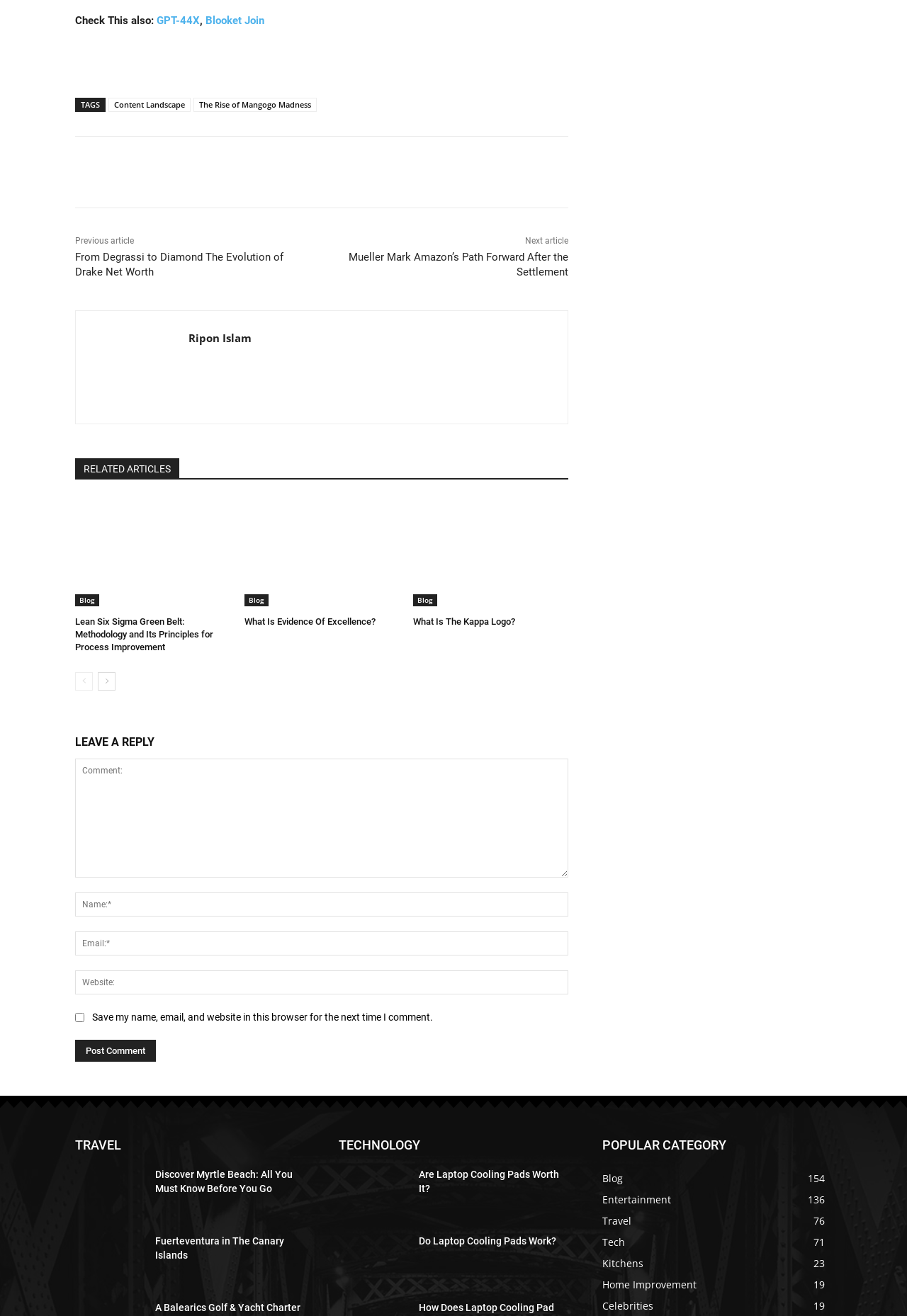Given the element description Mix, predict the bounding box coordinates for the UI element in the webpage screenshot. The format should be (top-left x, top-left y, bottom-right x, bottom-right y), and the values should be between 0 and 1.

[0.321, 0.12, 0.352, 0.141]